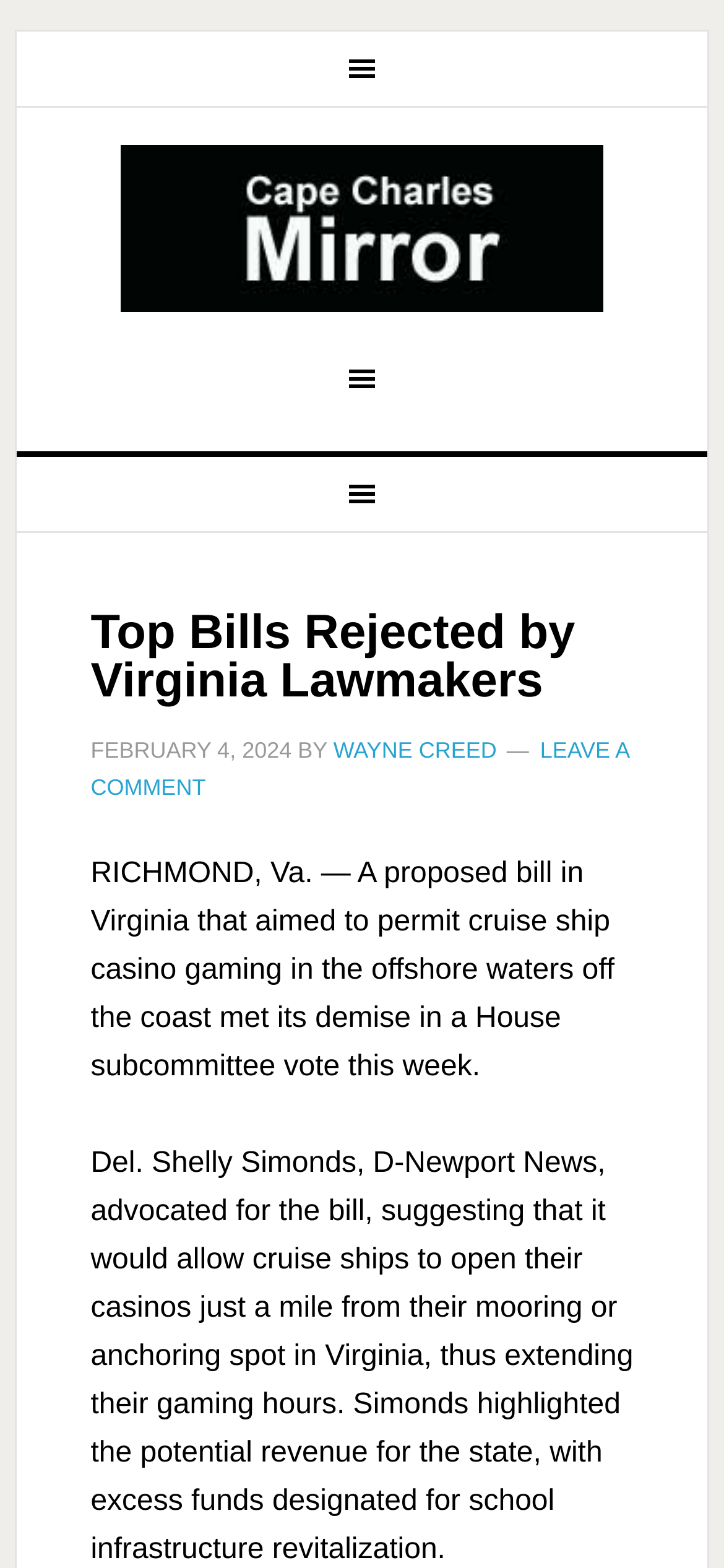When was the article published?
Using the information from the image, answer the question thoroughly.

The webpage displays the date 'FEBRUARY 4, 2024' next to the author's name, indicating that the article was published on this date.